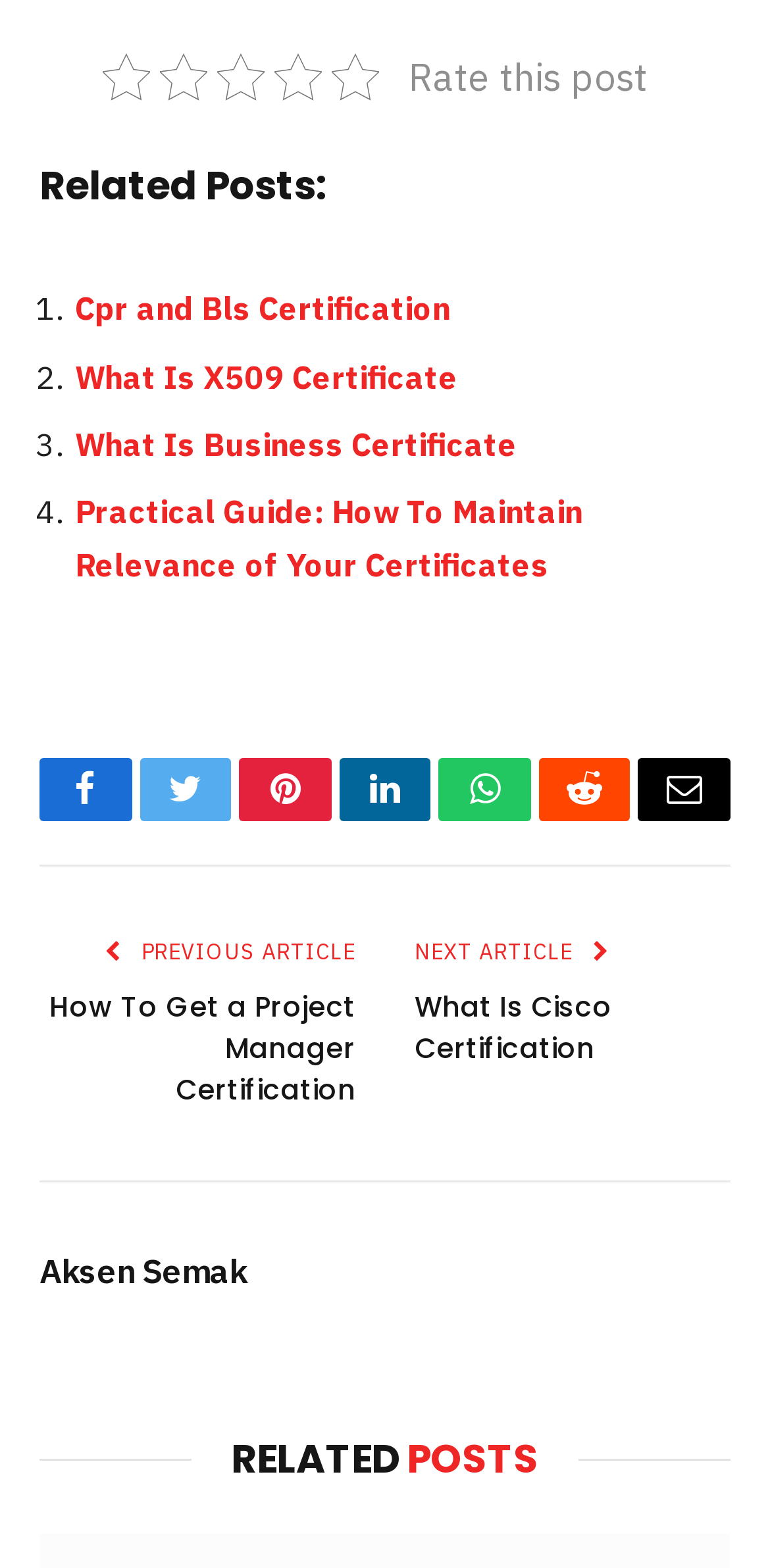Who is the author of the article?
Respond to the question with a well-detailed and thorough answer.

I found the author's name at the bottom of the page, which is 'Aksen Semak'.